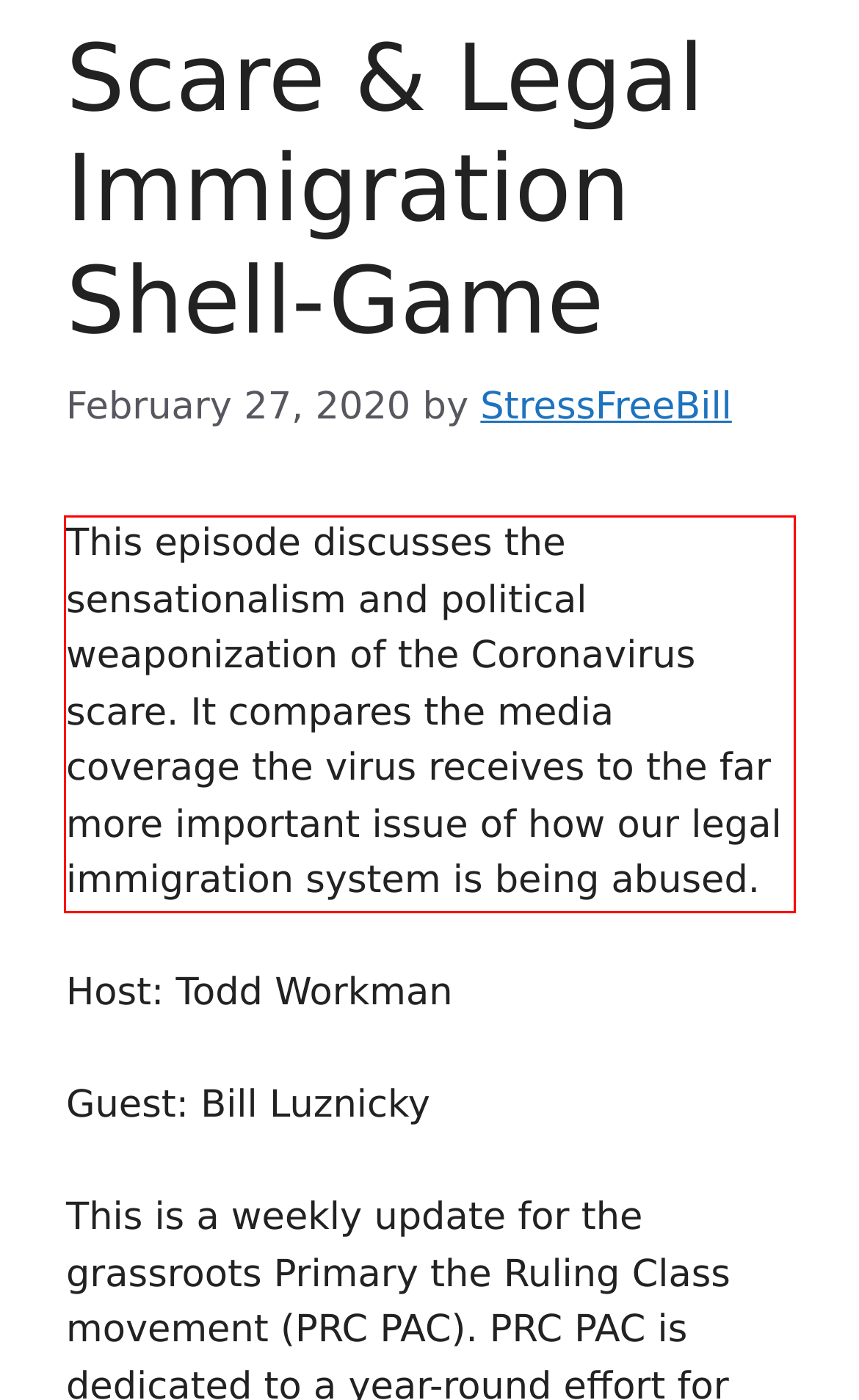Your task is to recognize and extract the text content from the UI element enclosed in the red bounding box on the webpage screenshot.

This episode discusses the sensationalism and political weaponization of the Coronavirus scare. It compares the media coverage the virus receives to the far more important issue of how our legal immigration system is being abused.